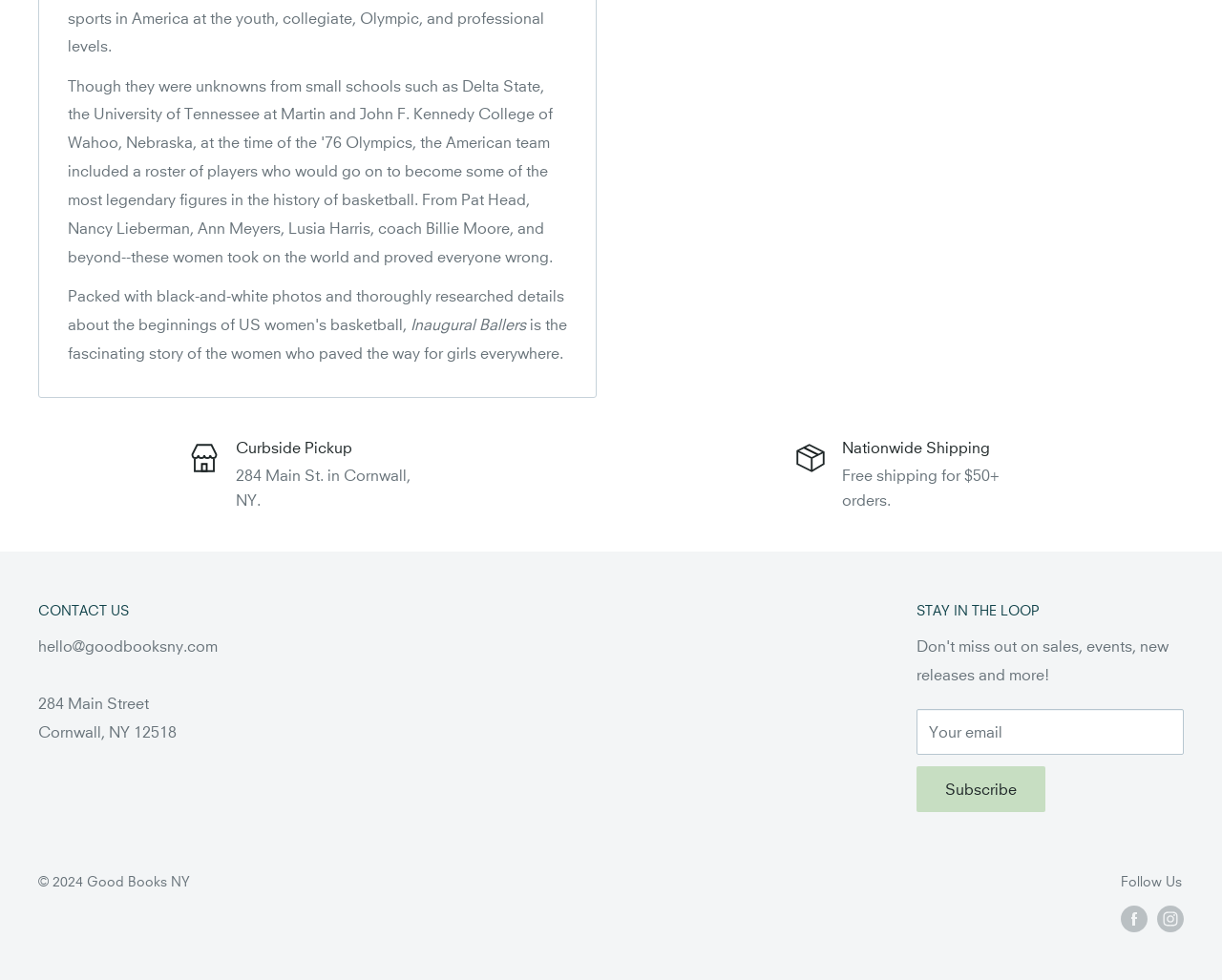What is the minimum order for free shipping?
Look at the image and provide a detailed response to the question.

I found the minimum order for free shipping by looking at the section above the footer, where it says 'Free shipping for $50+ orders'.